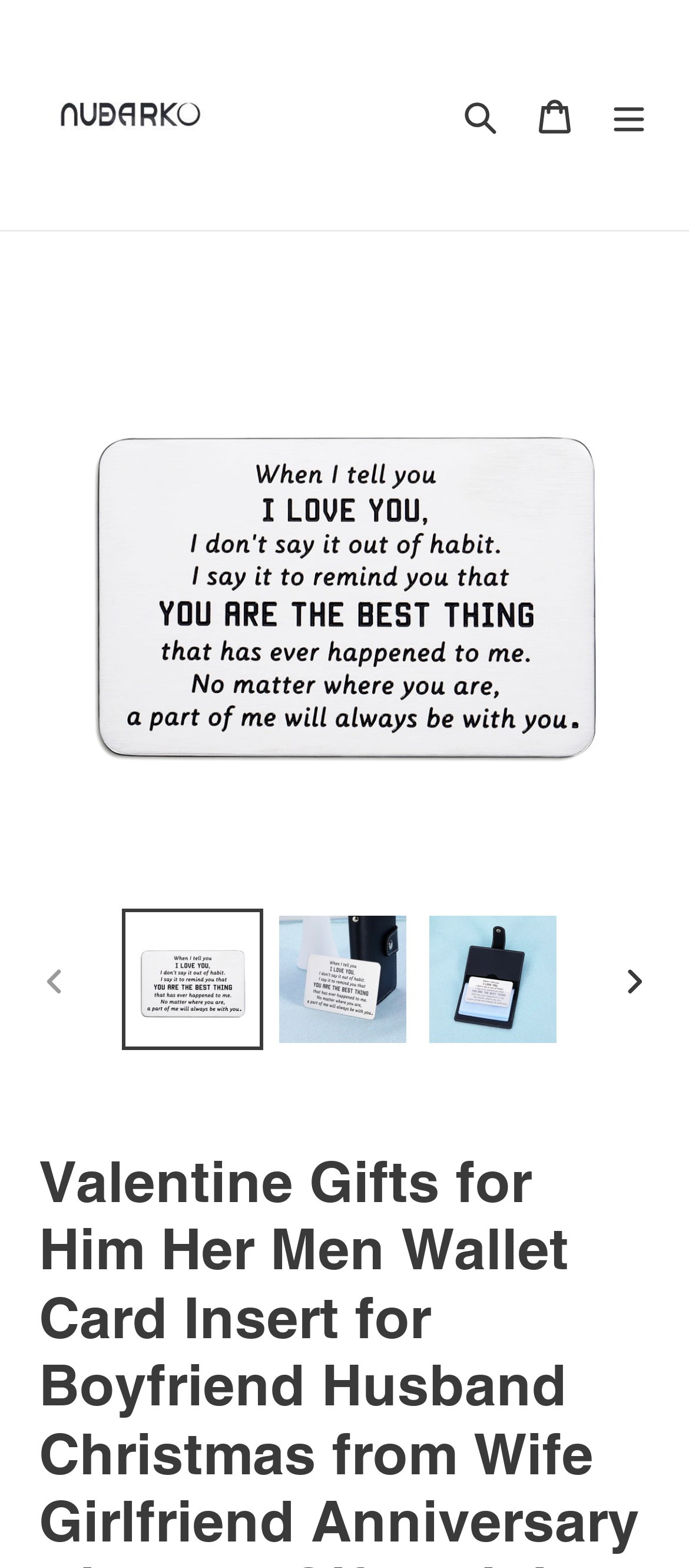Generate a comprehensive description of the webpage.

This webpage appears to be an e-commerce product page, specifically showcasing a Valentine's Day gift item. At the top left, there is a logo and a link to the brand "NUBARKO". Next to it, there are three buttons: "Search", "Cart", and "Menu", which are likely navigation elements.

Below the top navigation, there is a large image that takes up most of the page, showcasing the product, a wallet card insert with a romantic message. The image is surrounded by a gallery navigation system, with buttons to navigate to the previous and next slides, as well as links to load images into a gallery viewer.

There are three links to load images into the gallery viewer, each with a descriptive text that matches the product title. These links are positioned below the main product image, and are evenly spaced from each other.

At the bottom of the page, there is a disabled "PREVIOUS SLIDE" button, and an enabled "NEXT SLIDE" button, which suggests that the user is currently viewing the first slide of the product gallery.